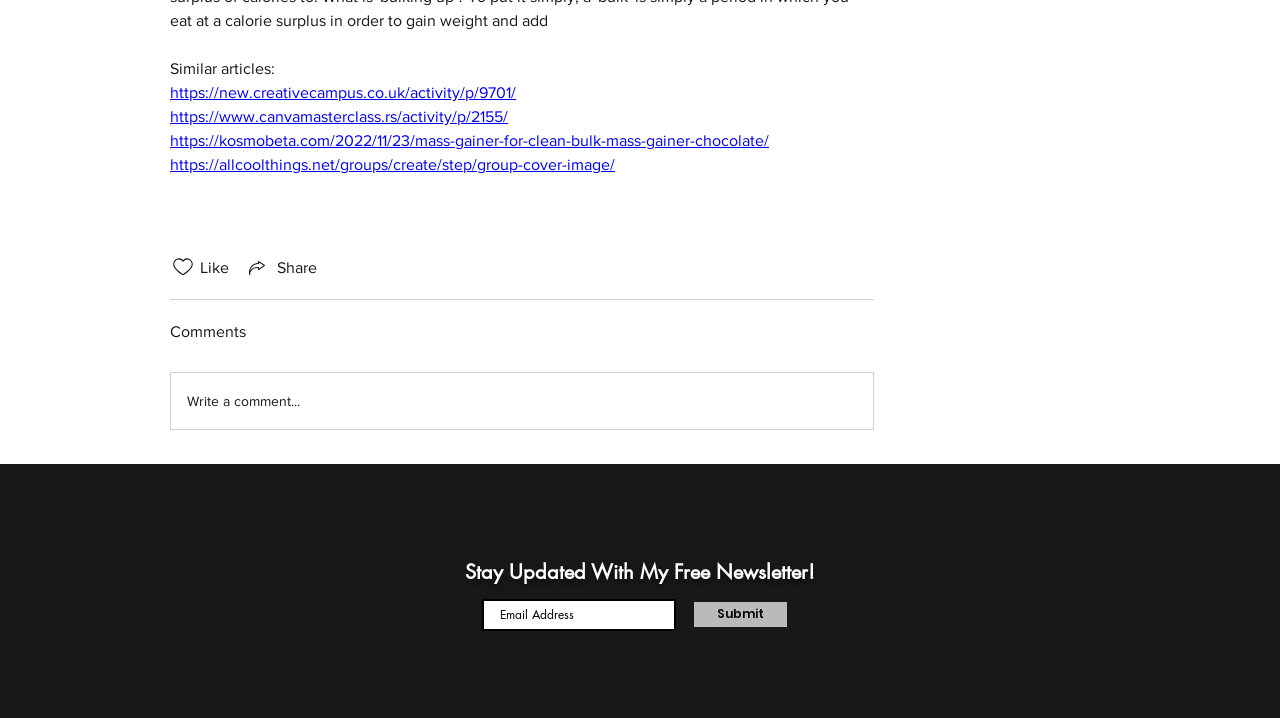Bounding box coordinates should be in the format (top-left x, top-left y, bottom-right x, bottom-right y) and all values should be floating point numbers between 0 and 1. Determine the bounding box coordinate for the UI element described as: https://kosmobeta.com/2022/11/23/mass-gainer-for-clean-bulk-mass-gainer-chocolate/

[0.133, 0.184, 0.601, 0.208]